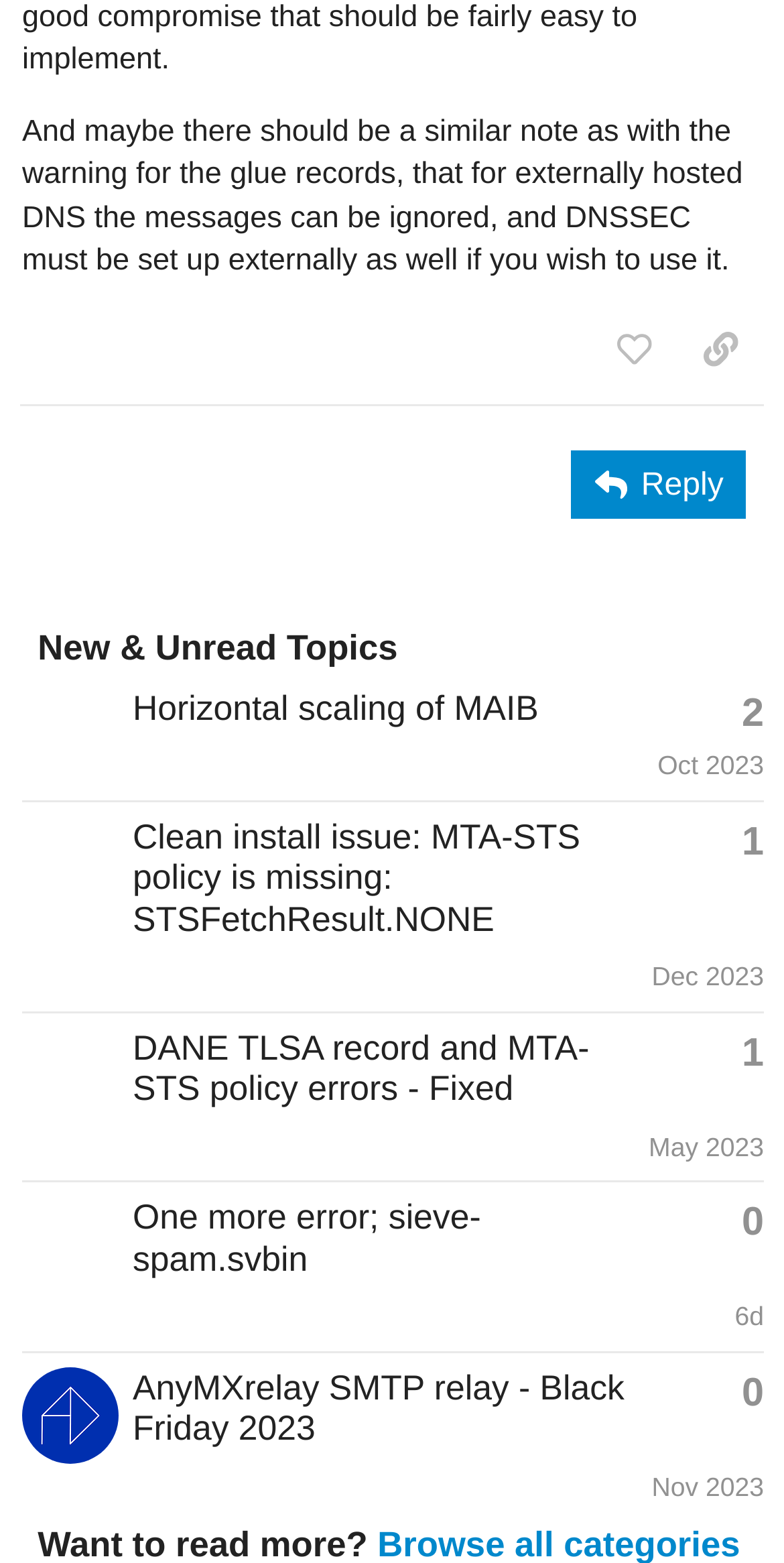Carefully examine the image and provide an in-depth answer to the question: How many replies does the third topic have?

I looked at the third row in the table with the topic list and found the generic element with the text 'This topic has 1 reply', which indicates that the third topic has 1 reply.